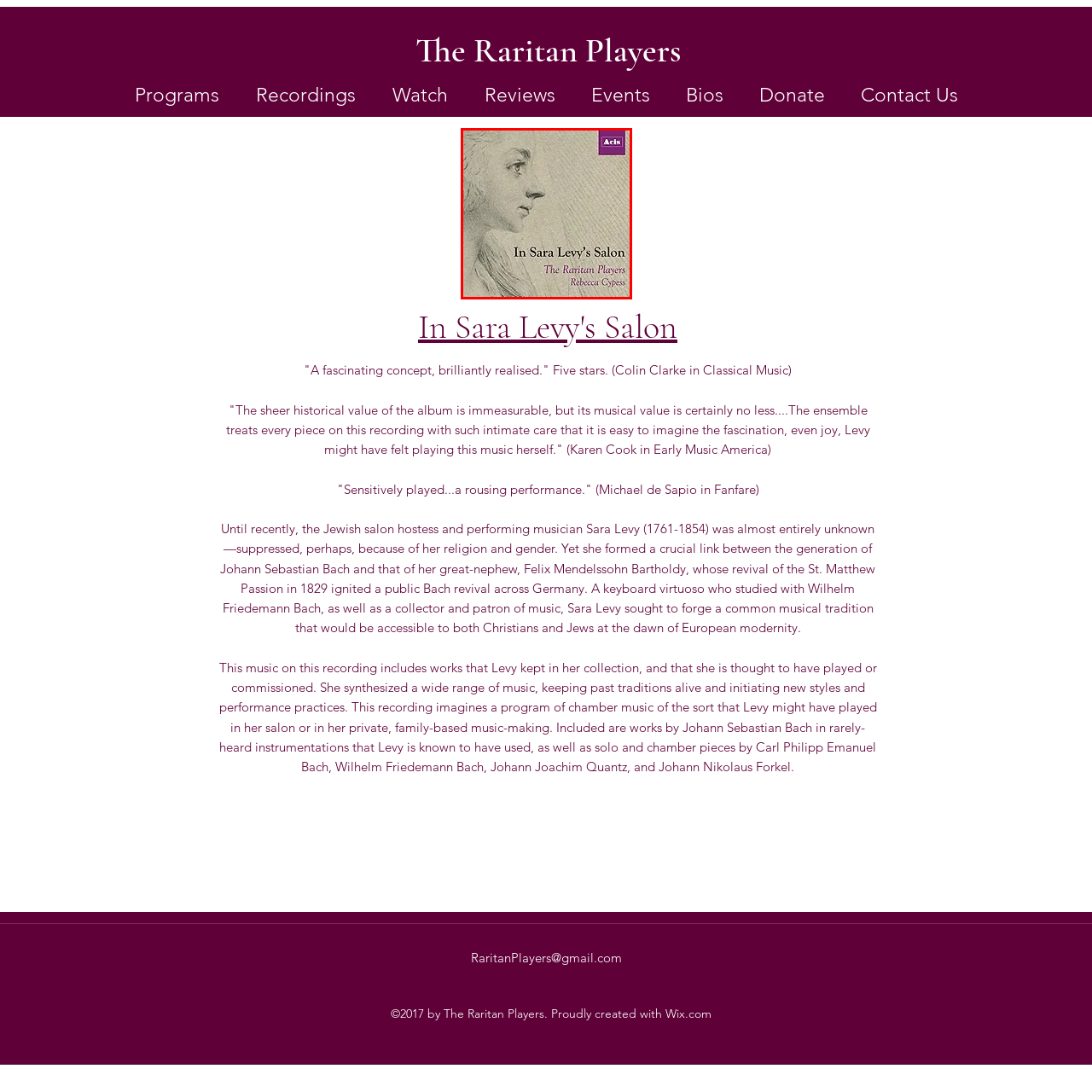What is the theme of the album 'In Sara Levy's Salon'?
Take a close look at the image within the red bounding box and respond to the question with detailed information.

The caption explains that the album's design aligns with the theme of celebrating Sara Levy's contribution to the performing arts, bridging connections between different musical traditions.